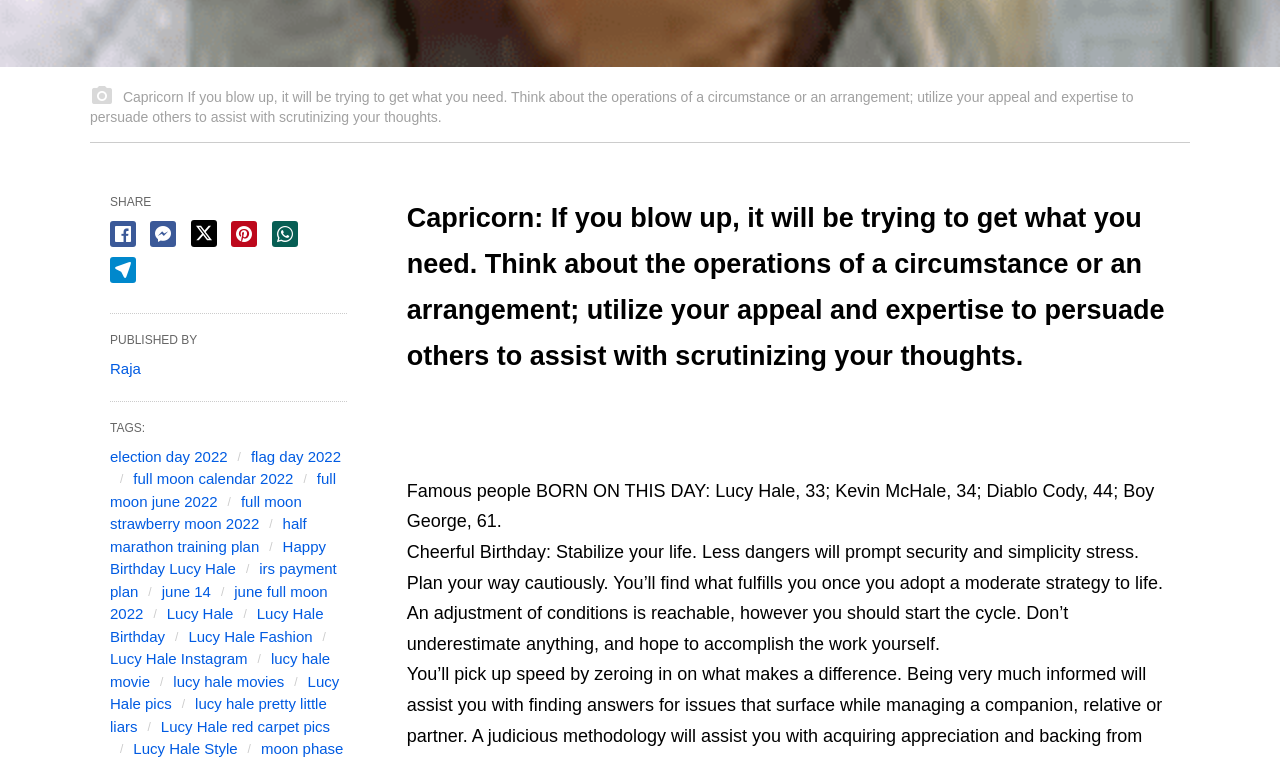Given the element description Raja, specify the bounding box coordinates of the corresponding UI element in the format (top-left x, top-left y, bottom-right x, bottom-right y). All values must be between 0 and 1.

[0.086, 0.476, 0.11, 0.498]